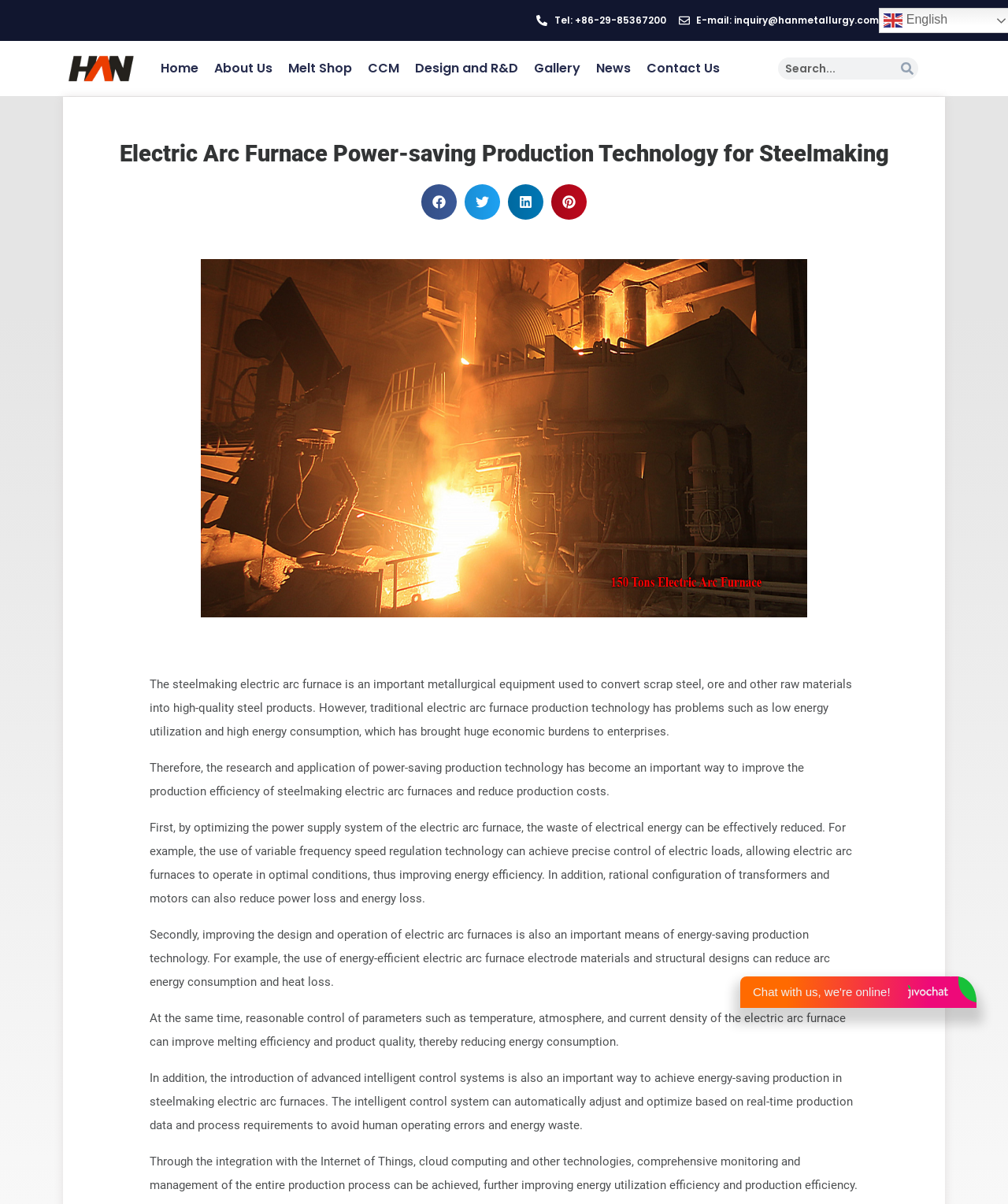Locate the bounding box coordinates of the clickable area needed to fulfill the instruction: "Share on facebook".

[0.418, 0.153, 0.453, 0.182]